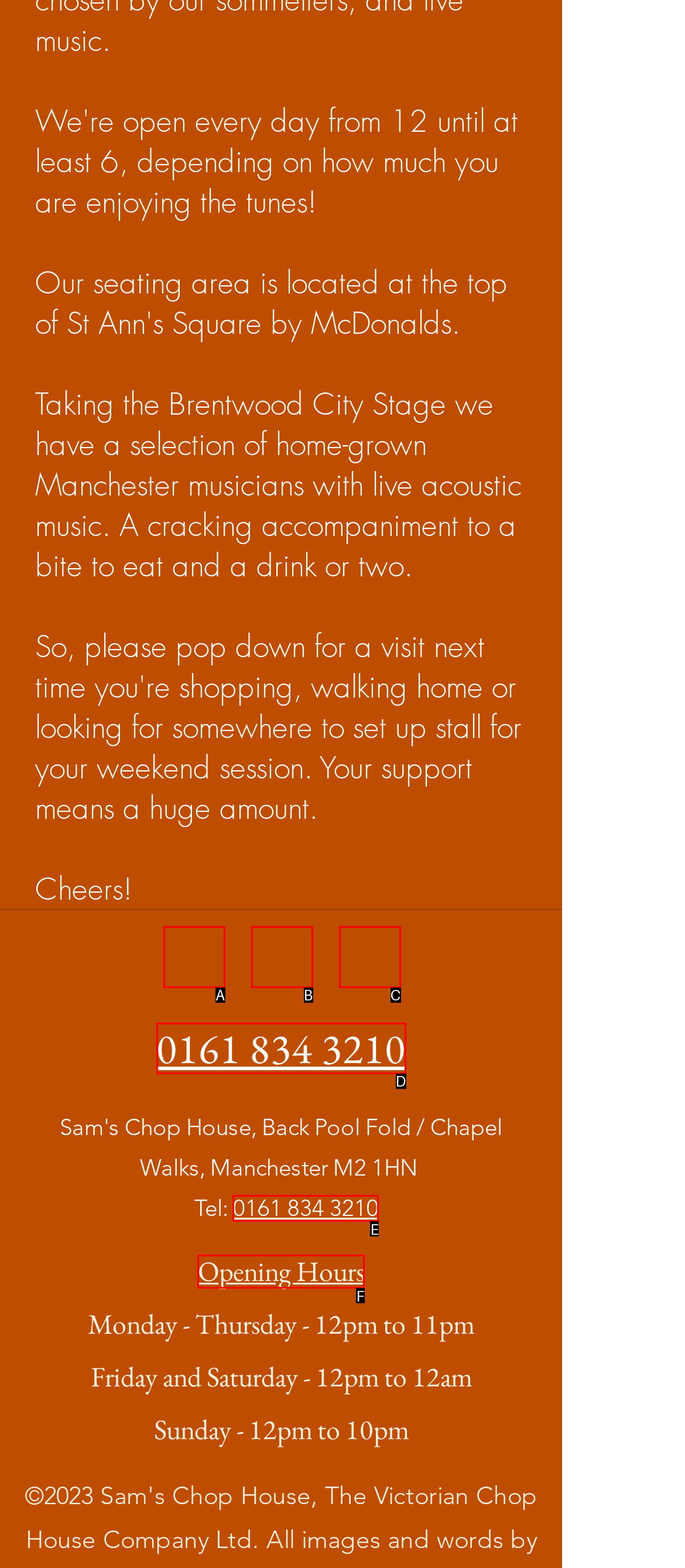Tell me which one HTML element best matches the description: aria-label="Twitter" Answer with the option's letter from the given choices directly.

B